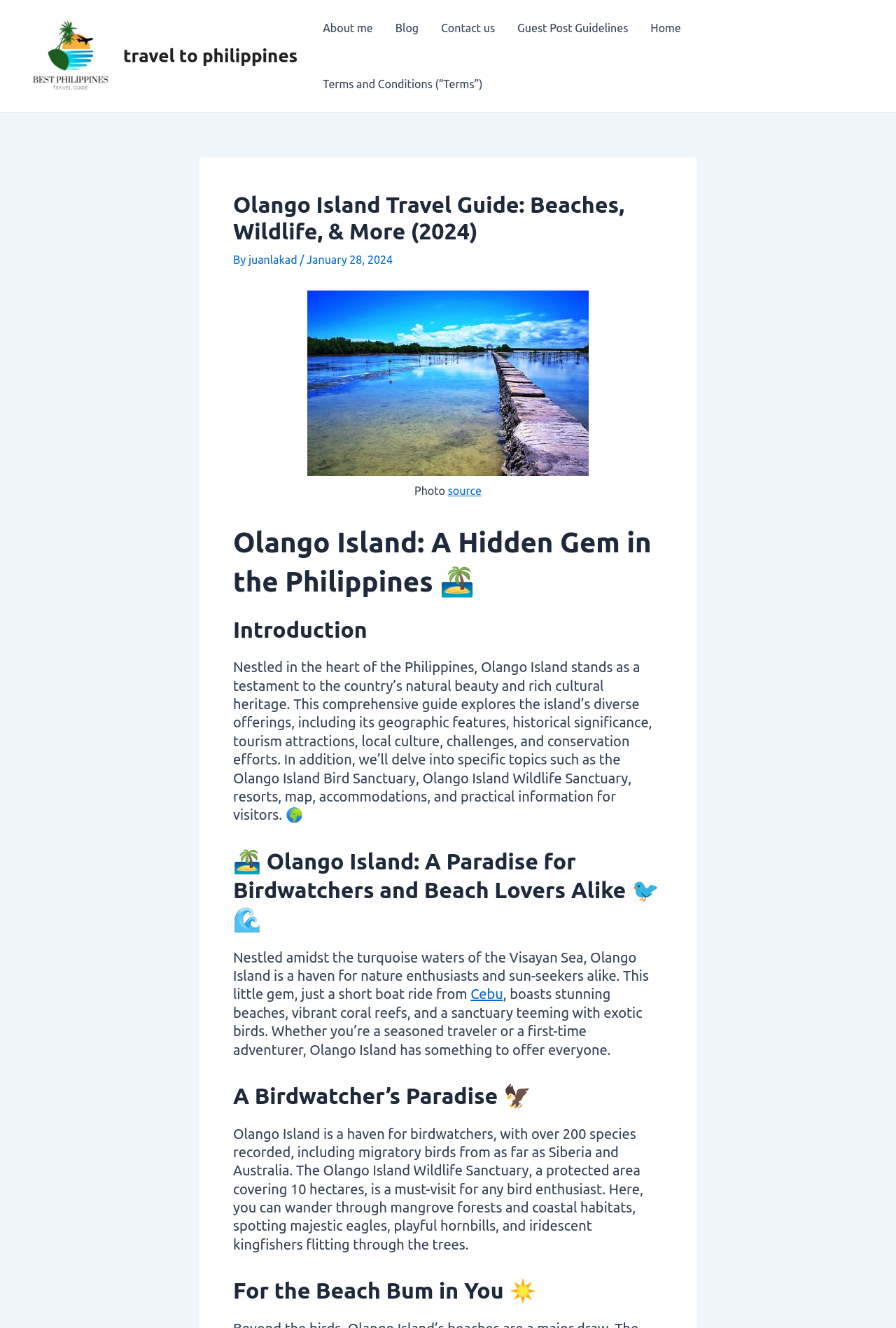Analyze the image and deliver a detailed answer to the question: What is the purpose of the Olango Island Wildlife Sanctuary?

I found the answer by reading the paragraph under the heading 'A Birdwatcher’s Paradise 🦅', which states 'The Olango Island Wildlife Sanctuary, a protected area covering 10 hectares, is a must-visit for any bird enthusiast.'